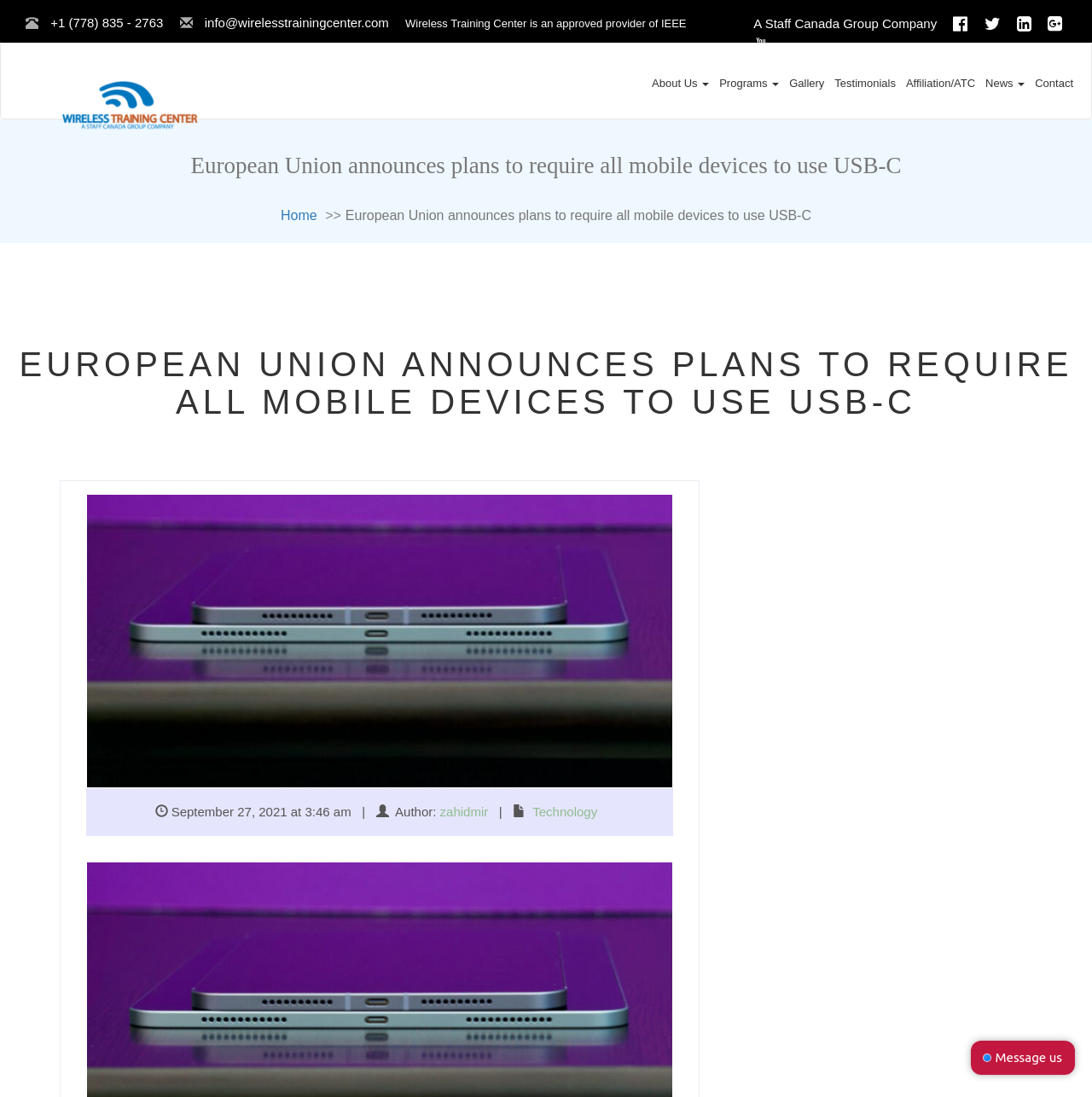Describe all the visual and textual components of the webpage comprehensively.

The webpage appears to be an article from the Wireless Training Center, with a focus on the European Union's plans to require all mobile devices to use USB-C. 

At the top left of the page, there is a logo of the Wireless Training Center, accompanied by a set of navigation links, including "About Us", "Programs", "Gallery", "Testimonials", "Affiliation/ATC", "News", and "Contact". 

Below the navigation links, there is a prominent heading that reads "European Union announces plans to require all mobile devices to use USB-C". 

On the top right side of the page, there are several links, including a phone number, an email address, and a statement about the Wireless Training Center being an approved provider of IEEE certificates. 

The main content of the article is divided into sections, with a large heading that repeats the title of the article. The article appears to be written by an author named "zahidmir" and is categorized under "Technology". The date of publication is September 27, 2021, at 3:46 am. 

At the bottom right of the page, there is a live chat iframe from Chatra.